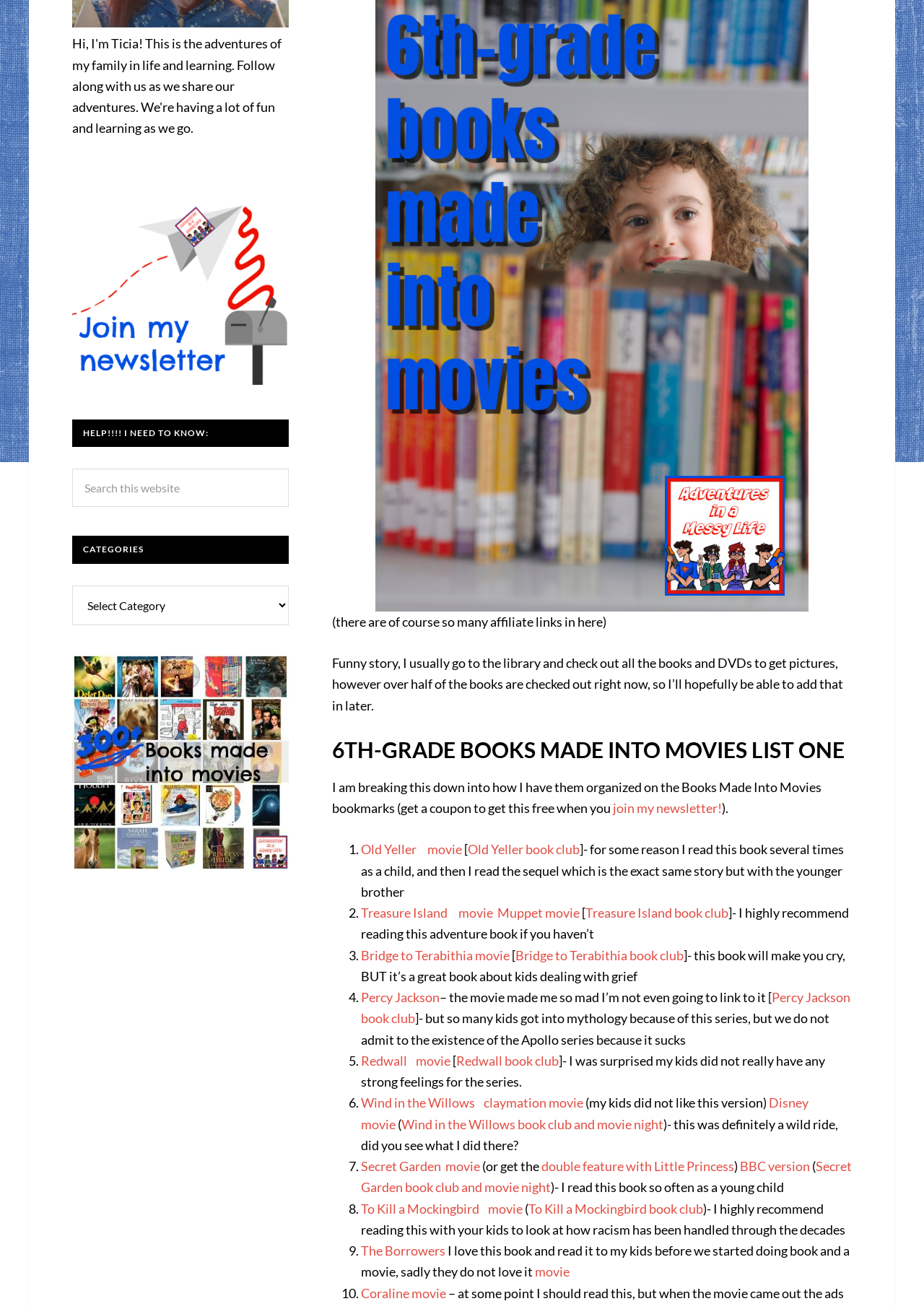Provide the bounding box coordinates of the UI element that matches the description: "Percy Jackson book club".

[0.391, 0.756, 0.92, 0.784]